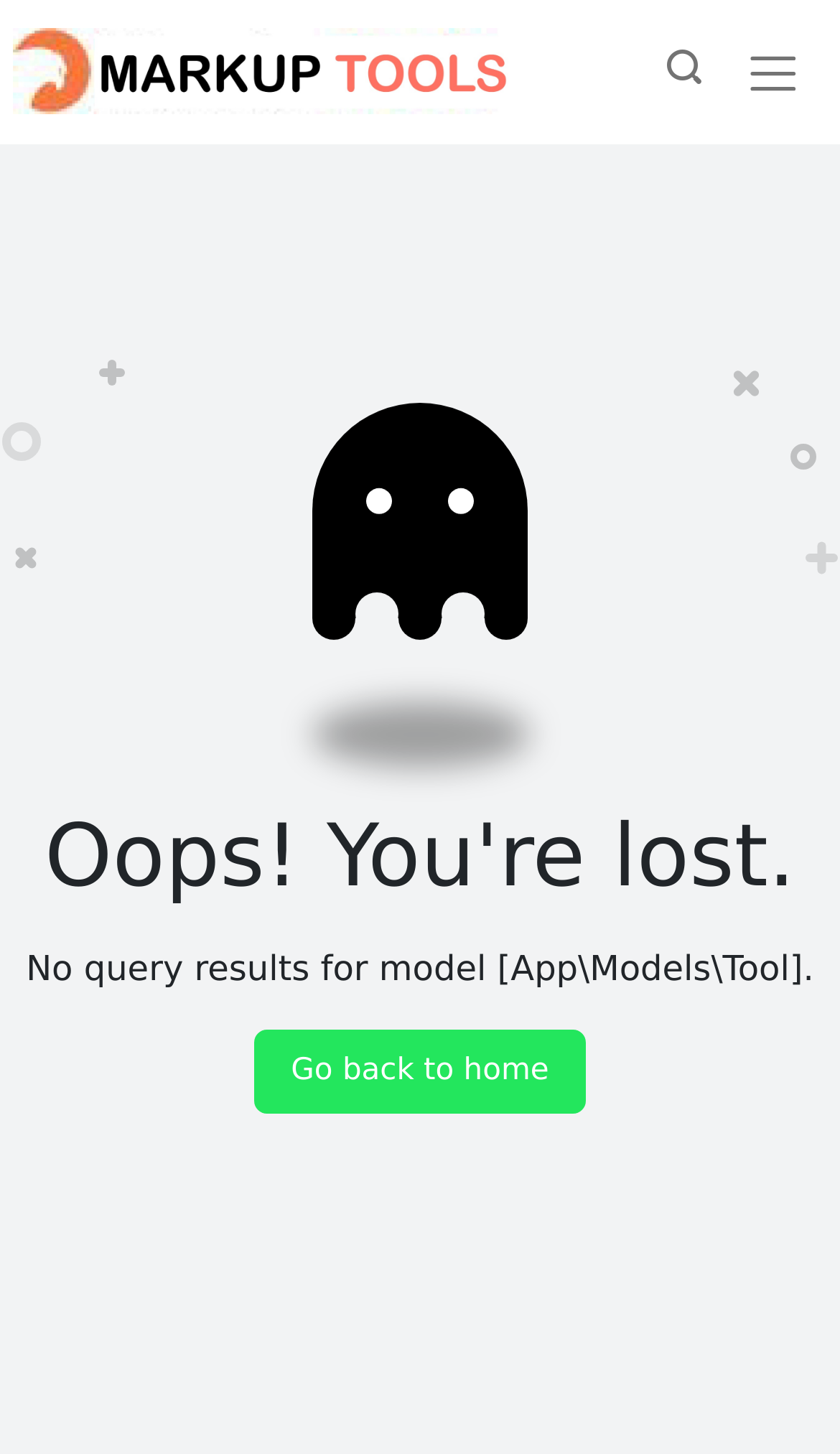Identify the text that serves as the heading for the webpage and generate it.

Oops! You're lost.